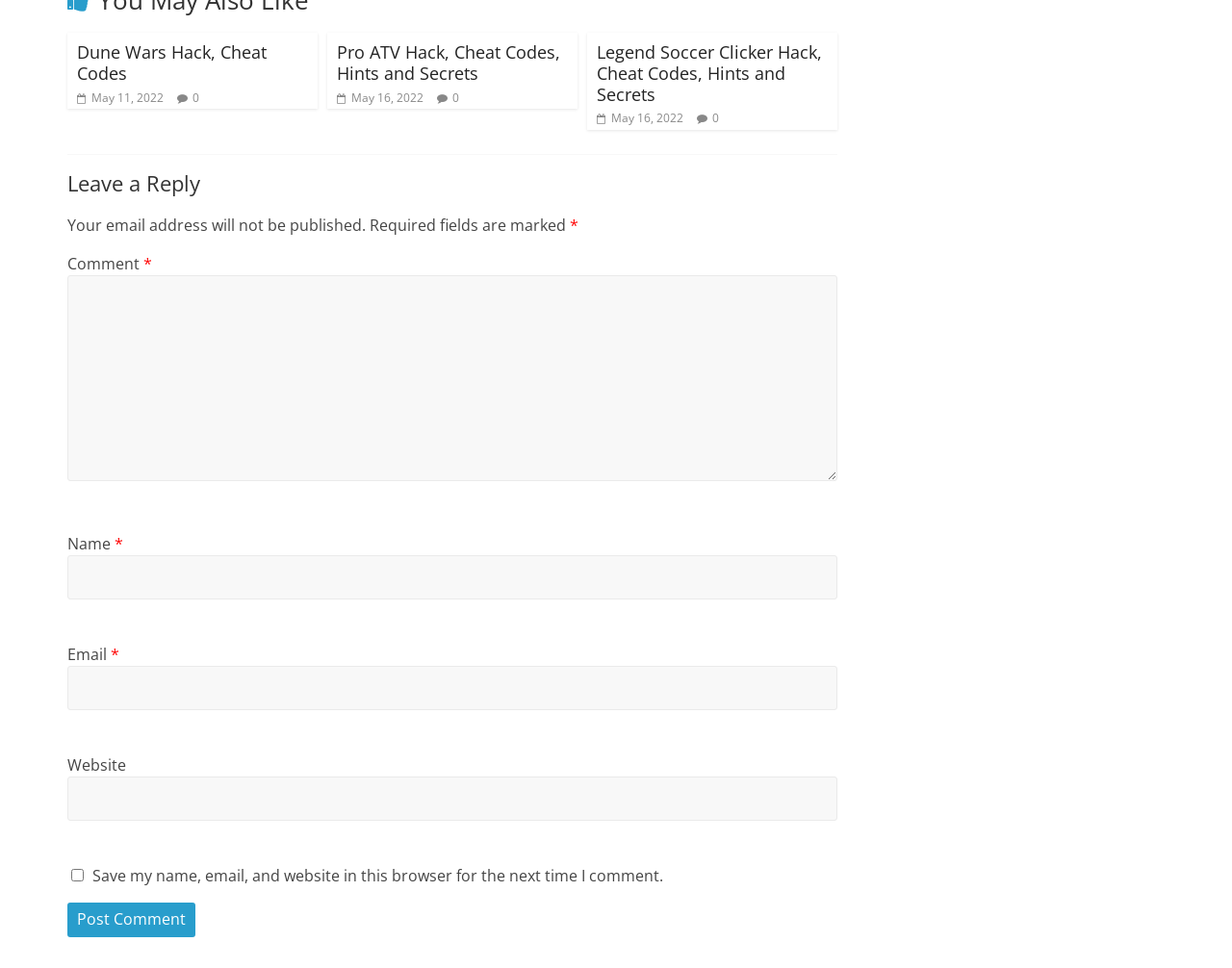Identify the bounding box coordinates for the region to click in order to carry out this instruction: "Click on Post Comment". Provide the coordinates using four float numbers between 0 and 1, formatted as [left, top, right, bottom].

[0.055, 0.933, 0.159, 0.968]